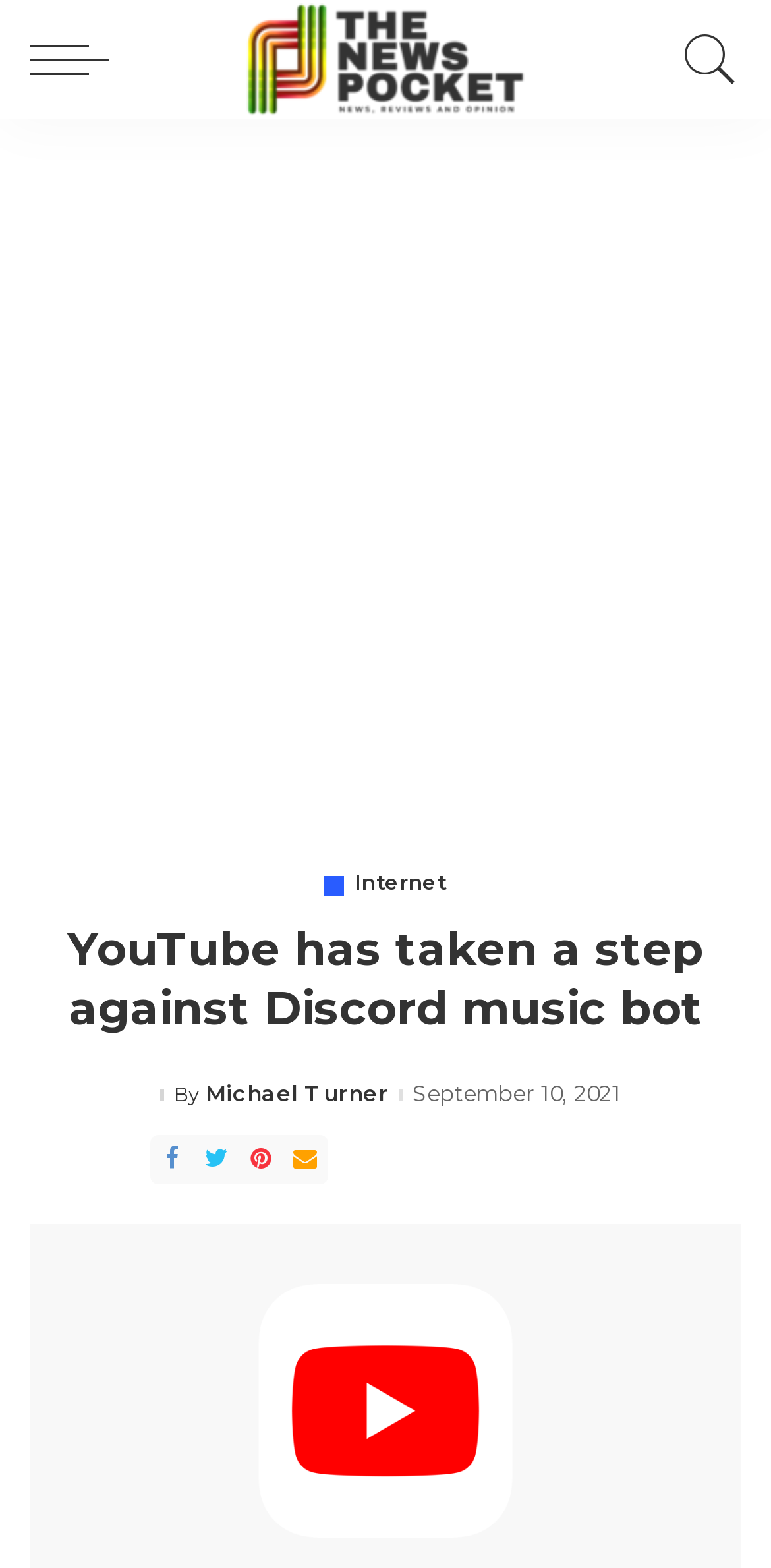Please identify the bounding box coordinates of the clickable element to fulfill the following instruction: "Click the link to view more information about the post". The coordinates should be four float numbers between 0 and 1, i.e., [left, top, right, bottom].

[0.195, 0.723, 0.252, 0.755]